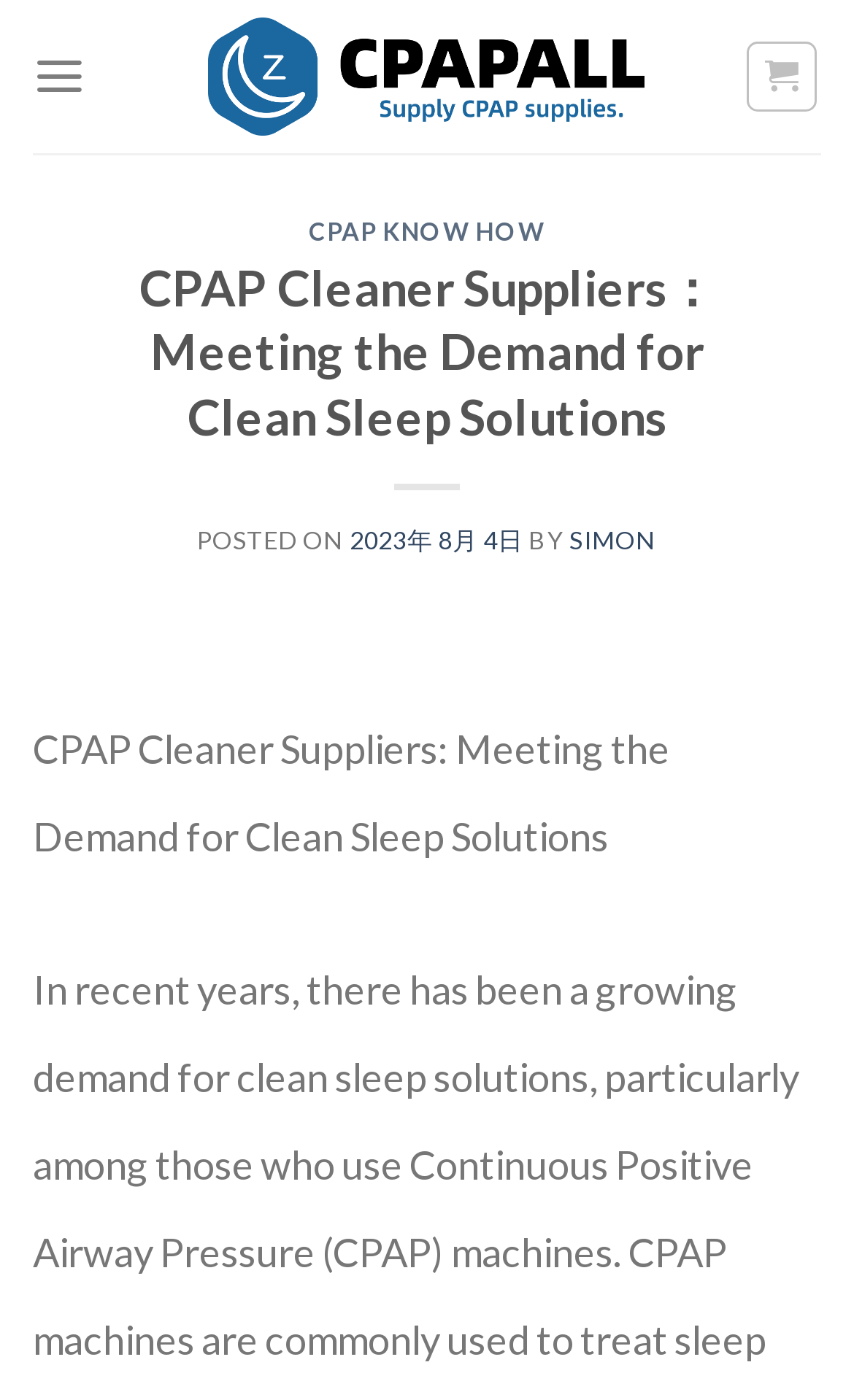Using the webpage screenshot, find the UI element described by aria-label="Menu". Provide the bounding box coordinates in the format (top-left x, top-left y, bottom-right x, bottom-right y), ensuring all values are floating point numbers between 0 and 1.

[0.038, 0.016, 0.101, 0.093]